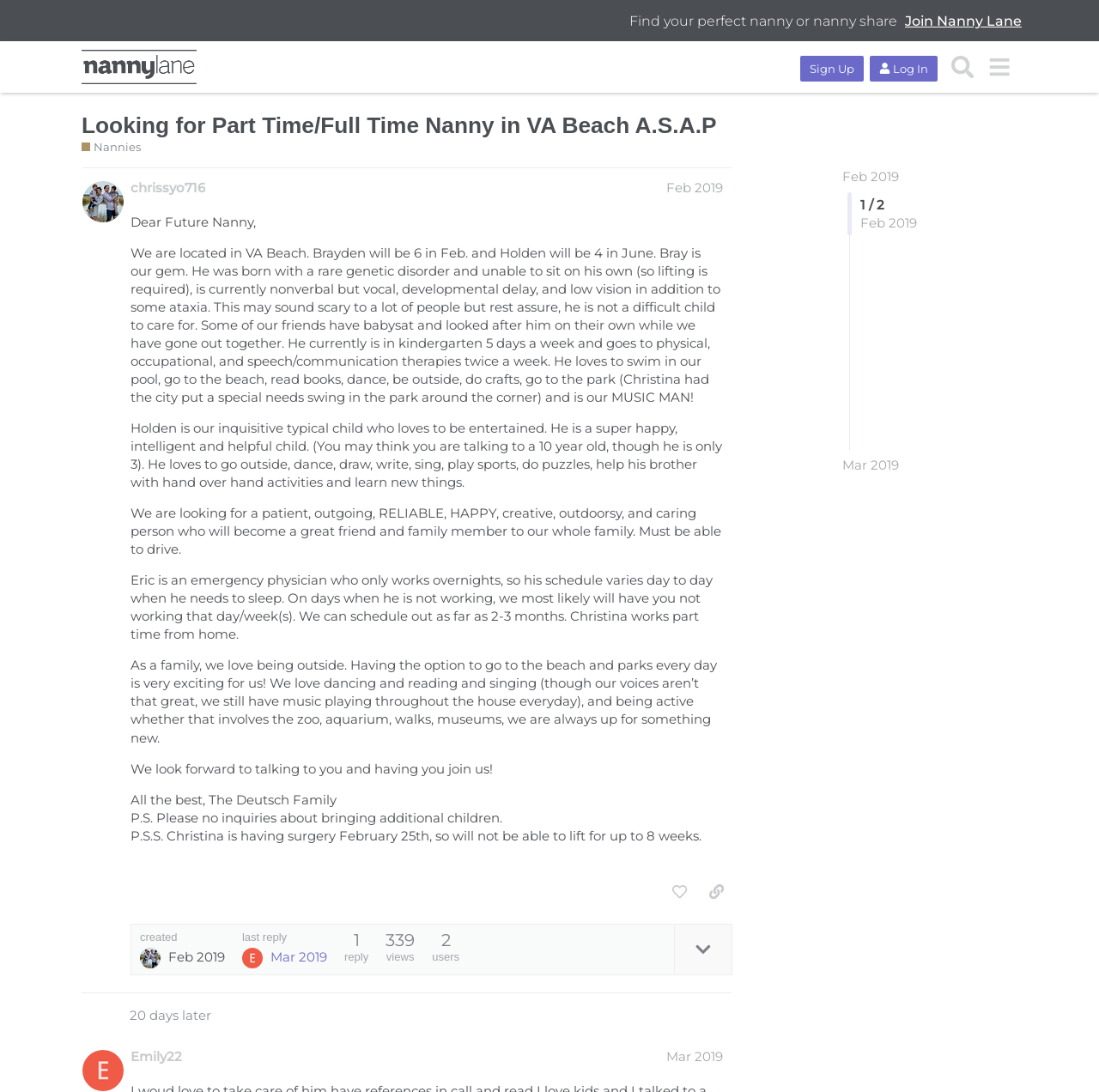Please give the bounding box coordinates of the area that should be clicked to fulfill the following instruction: "Click on 'like this post' button". The coordinates should be in the format of four float numbers from 0 to 1, i.e., [left, top, right, bottom].

[0.604, 0.804, 0.633, 0.83]